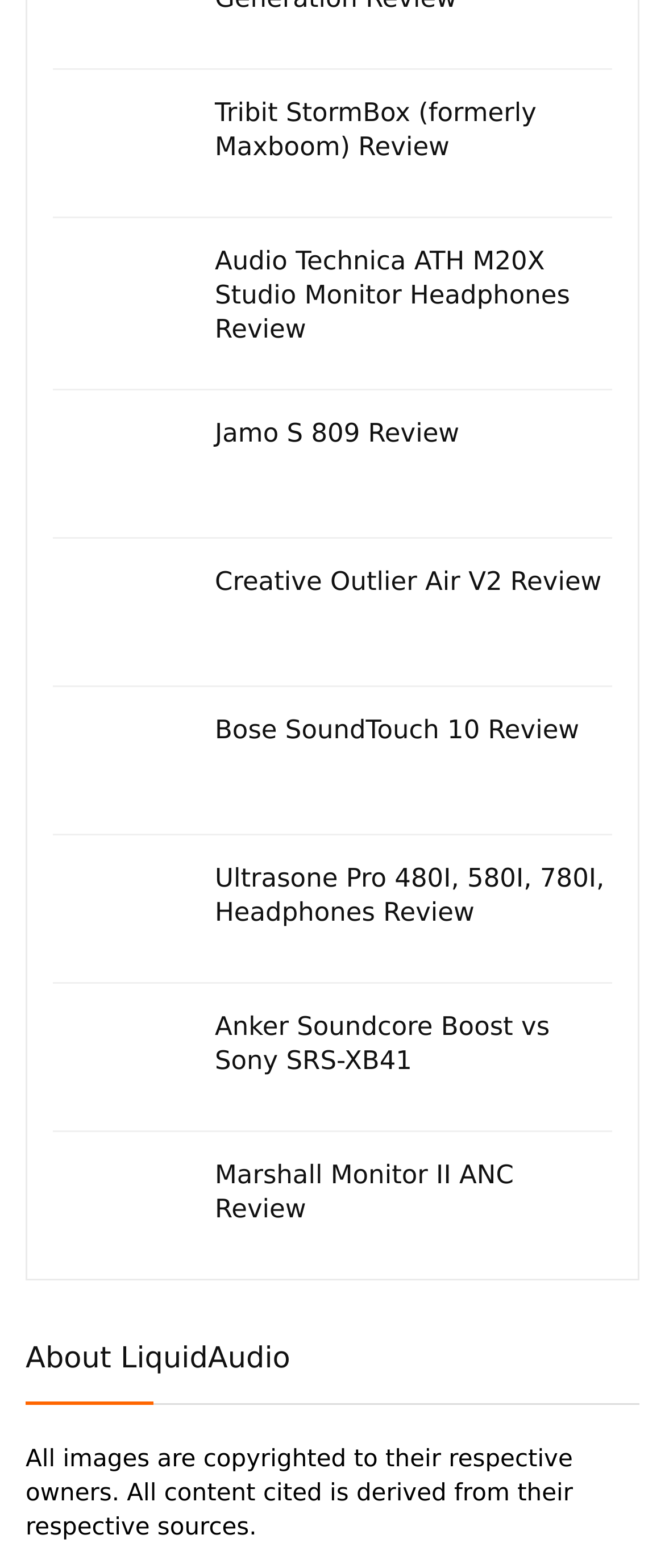Kindly determine the bounding box coordinates for the clickable area to achieve the given instruction: "Learn about Creative Outlier Air V2".

[0.323, 0.359, 0.921, 0.381]